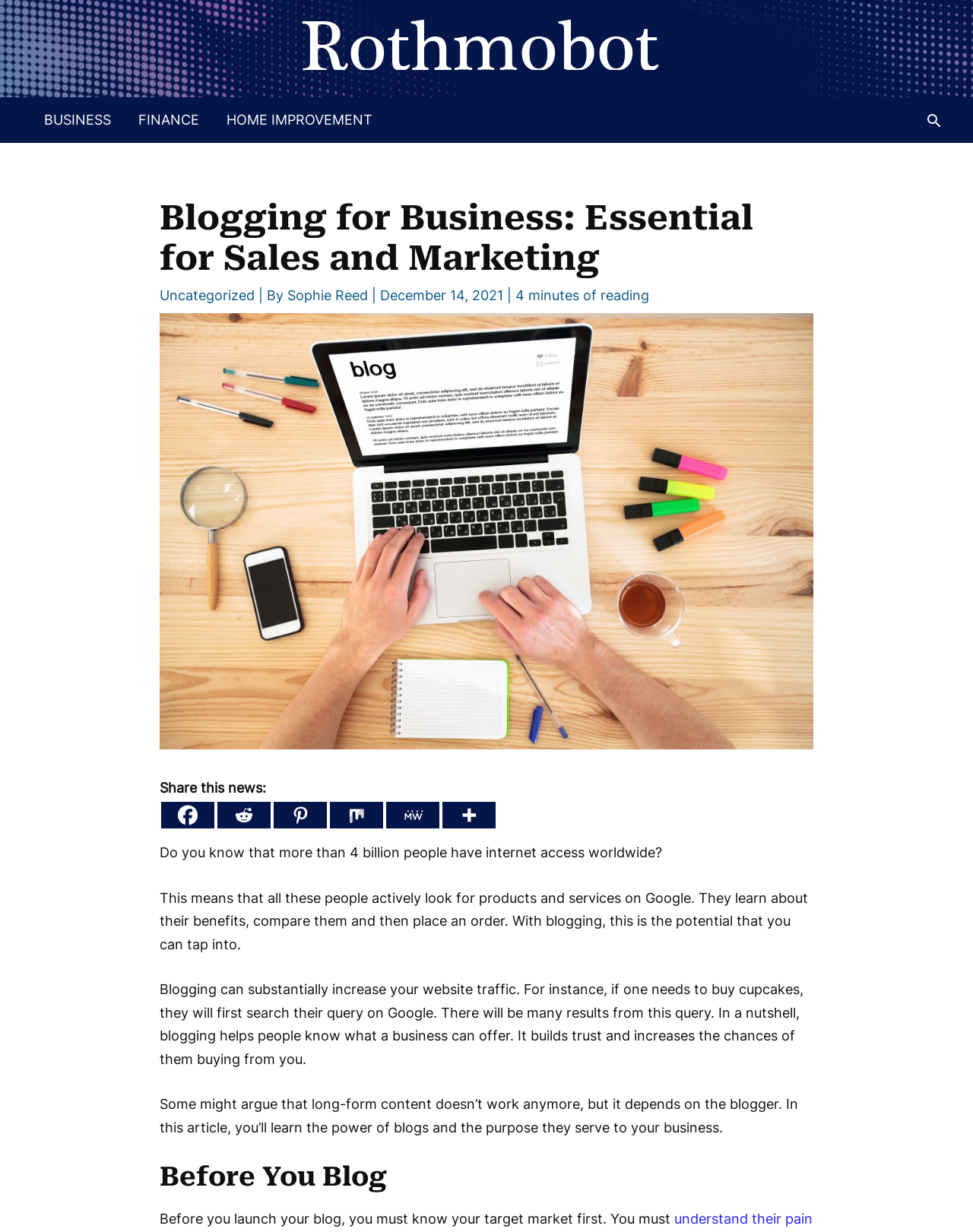Point out the bounding box coordinates of the section to click in order to follow this instruction: "Click on the Rothmobot link".

[0.309, 0.026, 0.677, 0.039]